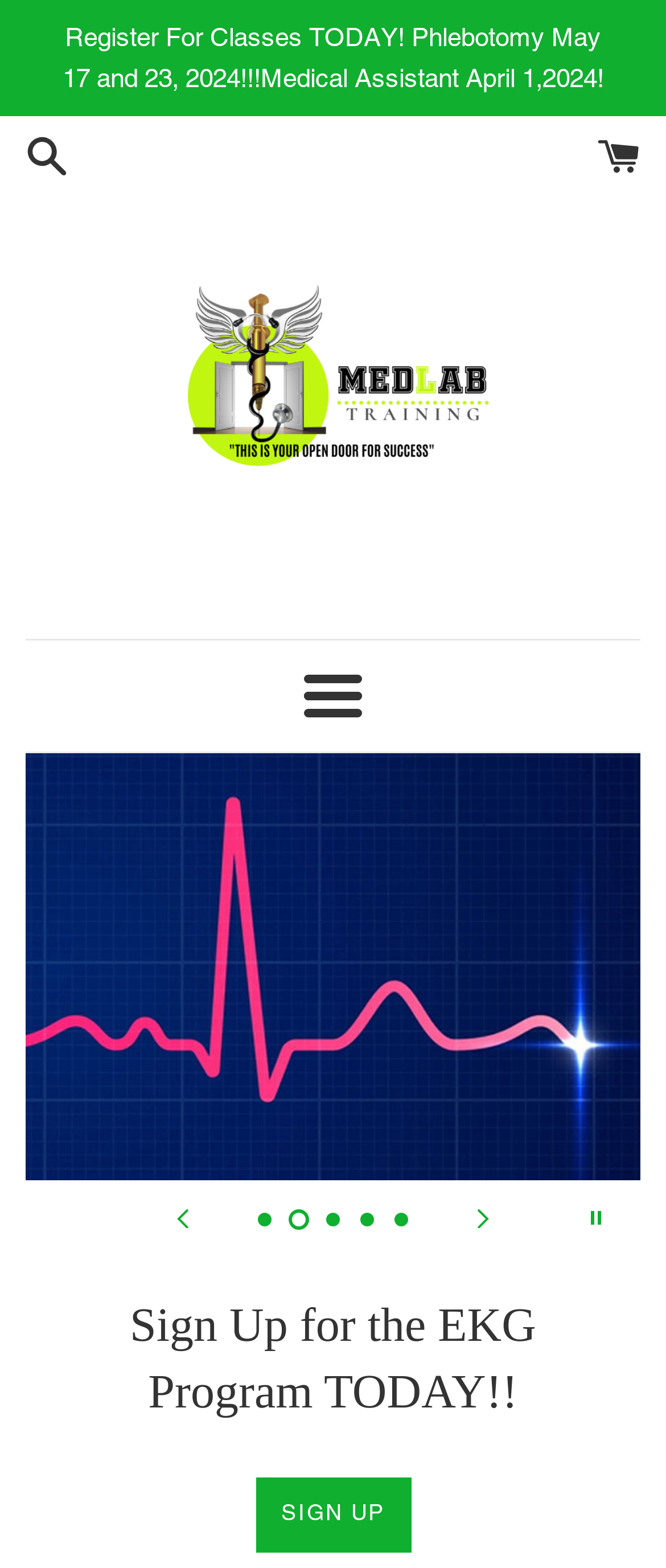Find the UI element described as: "parent_node: 1 aria-label="Pause slideshow"" and predict its bounding box coordinates. Ensure the coordinates are four float numbers between 0 and 1, [left, top, right, bottom].

[0.838, 0.752, 0.951, 0.8]